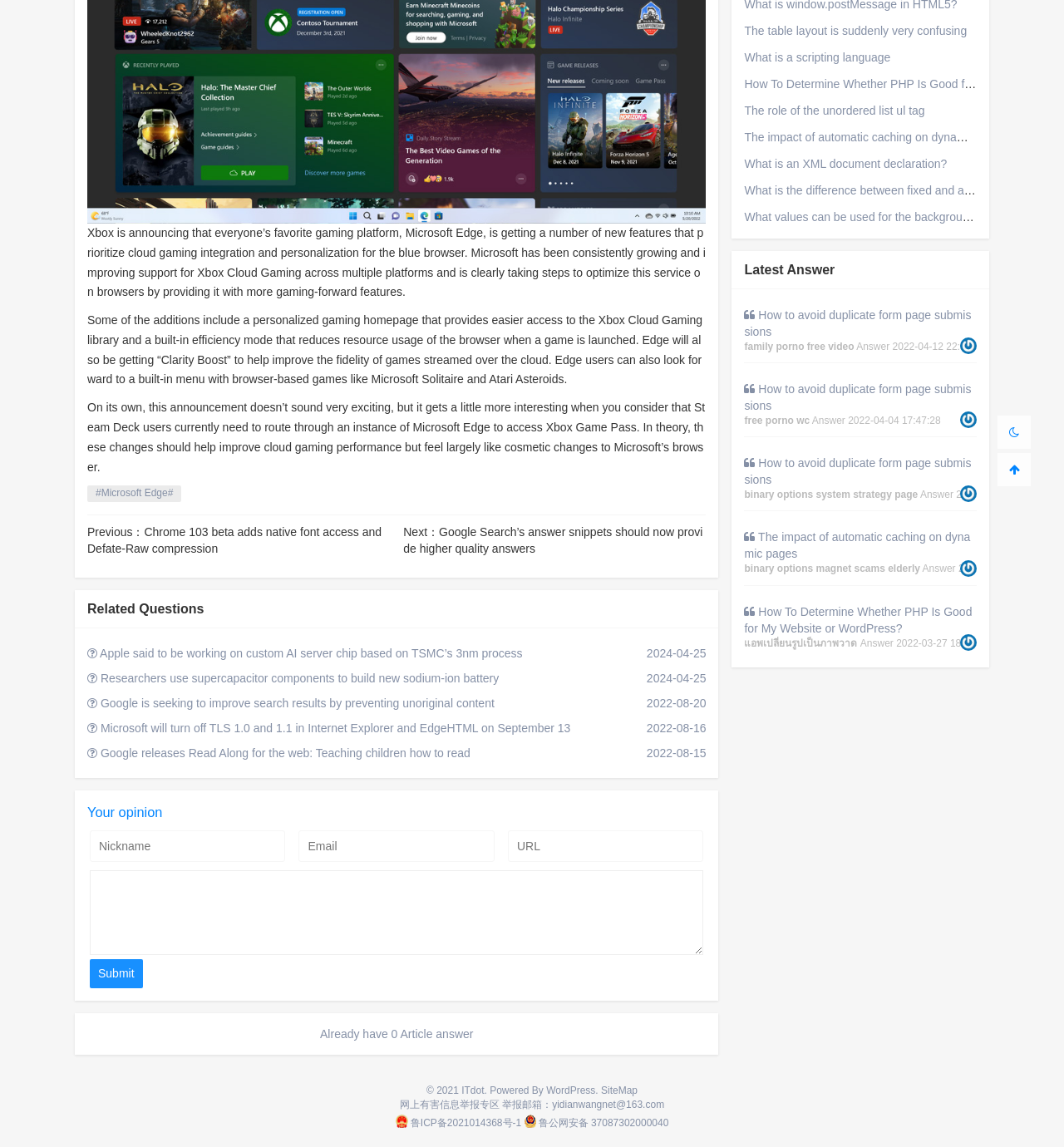Identify the bounding box for the given UI element using the description provided. Coordinates should be in the format (top-left x, top-left y, bottom-right x, bottom-right y) and must be between 0 and 1. Here is the description: name="comment"

[0.084, 0.759, 0.661, 0.833]